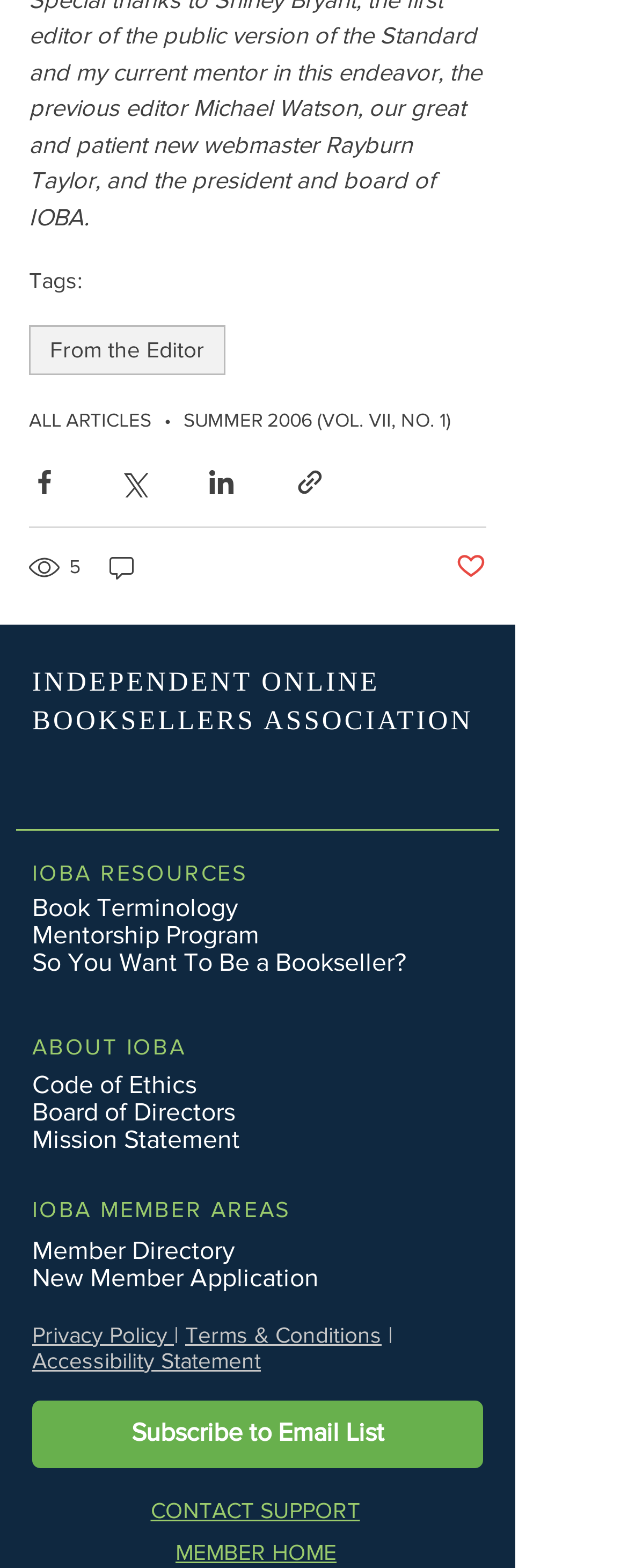What is the topic of the article?
Please provide a comprehensive answer based on the visual information in the image.

The topic of the article can be inferred from the links and text on the webpage, which suggest that it is related to book selling and the Independent Online Booksellers Association.